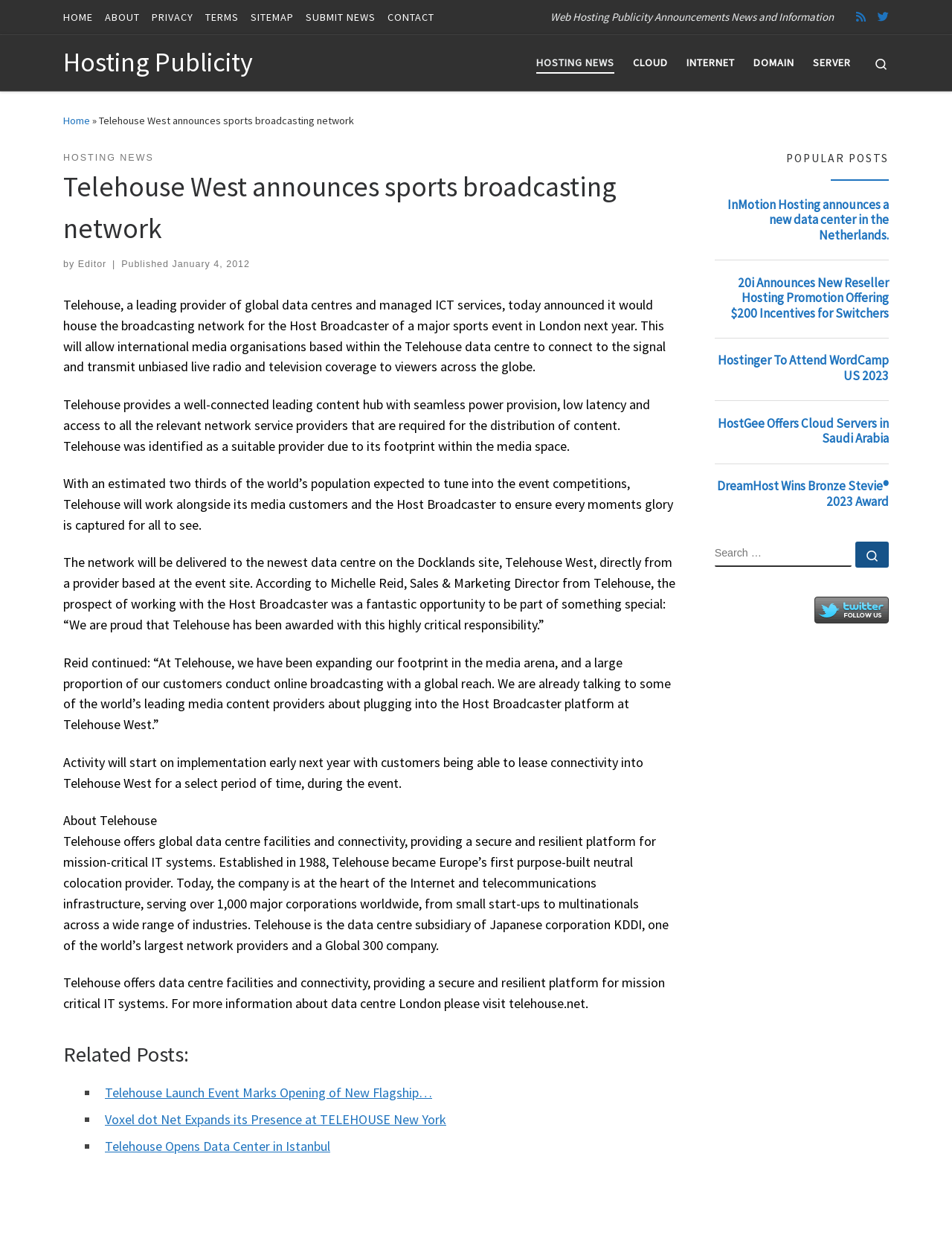Could you specify the bounding box coordinates for the clickable section to complete the following instruction: "Search for something"?

[0.905, 0.033, 0.945, 0.069]